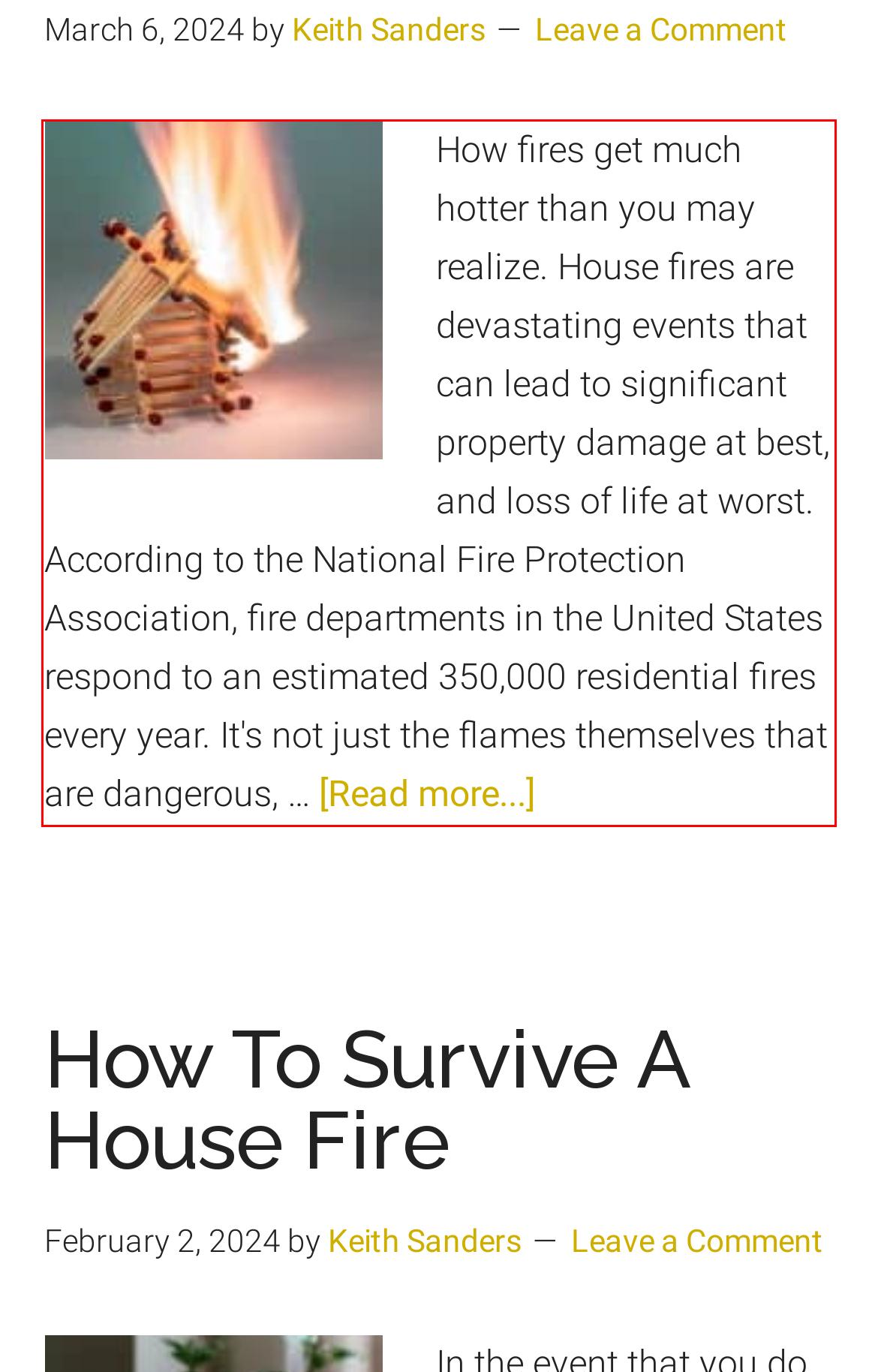Please identify the text within the red rectangular bounding box in the provided webpage screenshot.

How fires get much hotter than you may realize. House fires are devastating events that can lead to significant property damage at best, and loss of life at worst. According to the National Fire Protection Association, fire departments in the United States respond to an estimated 350,000 residential fires every year. It's not just the flames themselves that are dangerous, … [Read more...] about How Hot Does A House Fire Get?